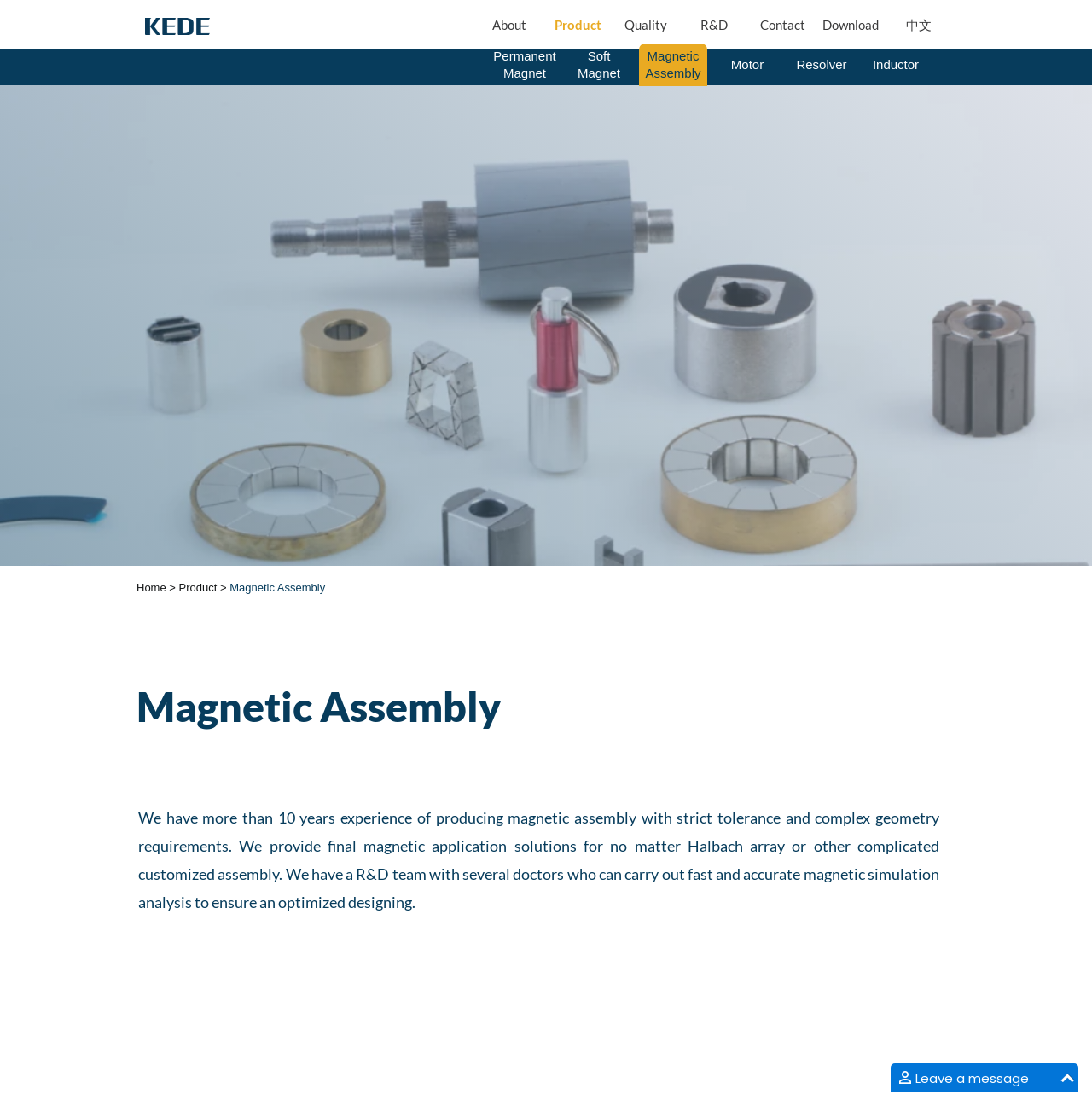Locate the bounding box coordinates of the clickable region to complete the following instruction: "Go to the Home page."

None